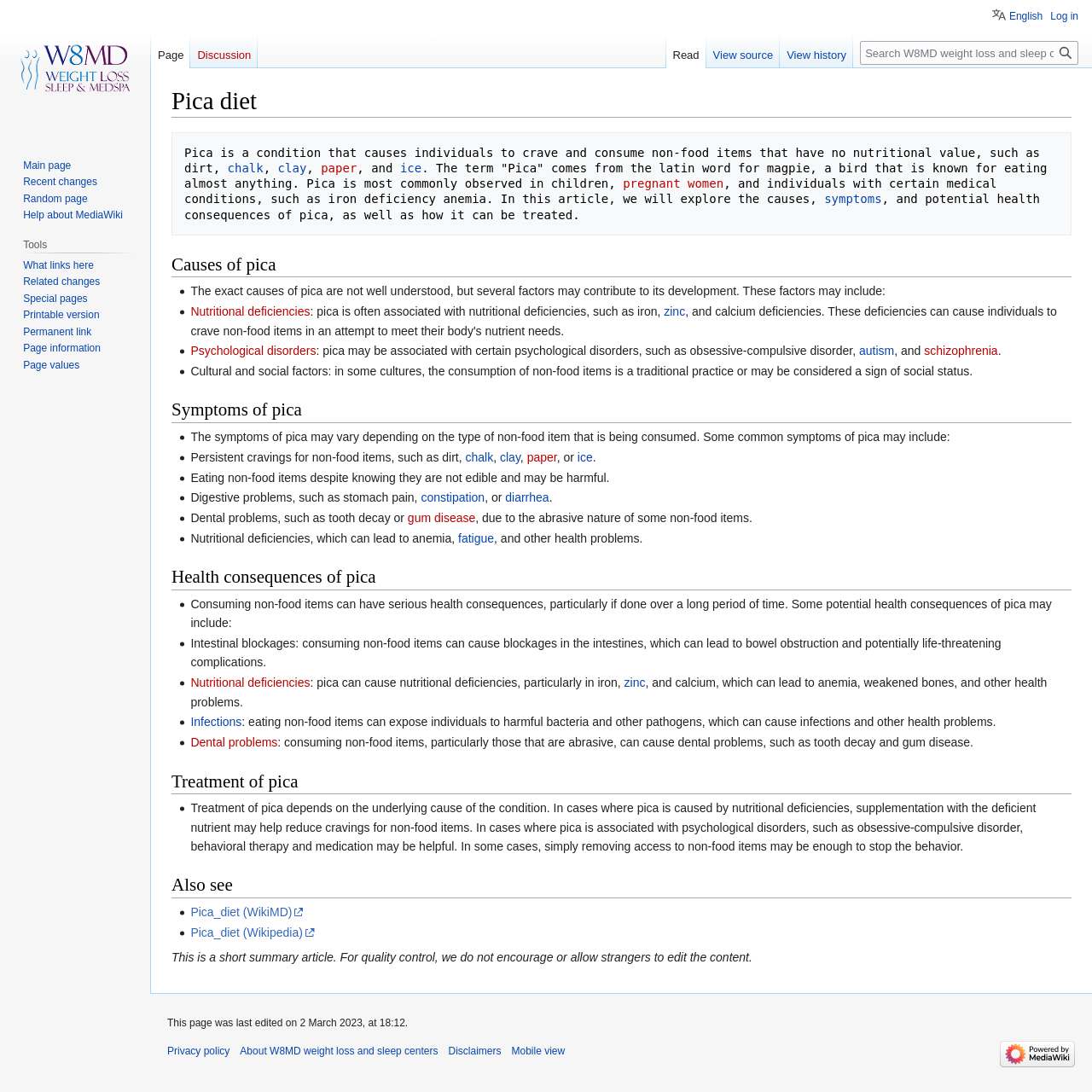What is pica?
Look at the image and provide a short answer using one word or a phrase.

A condition that causes individuals to crave and consume non-food items